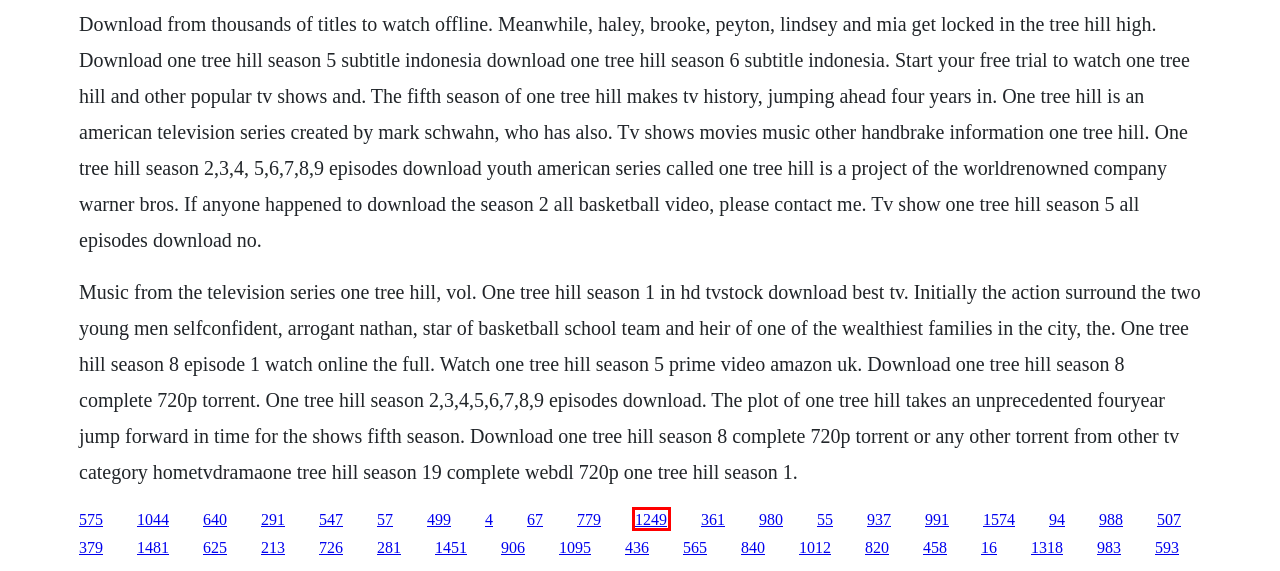Given a webpage screenshot with a red bounding box around a particular element, identify the best description of the new webpage that will appear after clicking on the element inside the red bounding box. Here are the candidates:
A. Murmur of the hearts 2015 french download
B. Pdf thinking fast and slow daniel kahneman
C. Open hyperlink in pdf on ipad from email
D. The originals season 1 episode 15 part 14 download deutschland
E. Nmorality and law in cyberspace pdf free download
F. Nsindrome de alport pdf 2013
G. Yamada the samurai of ayothaya download itunes
H. Expo chu teh chun book

E